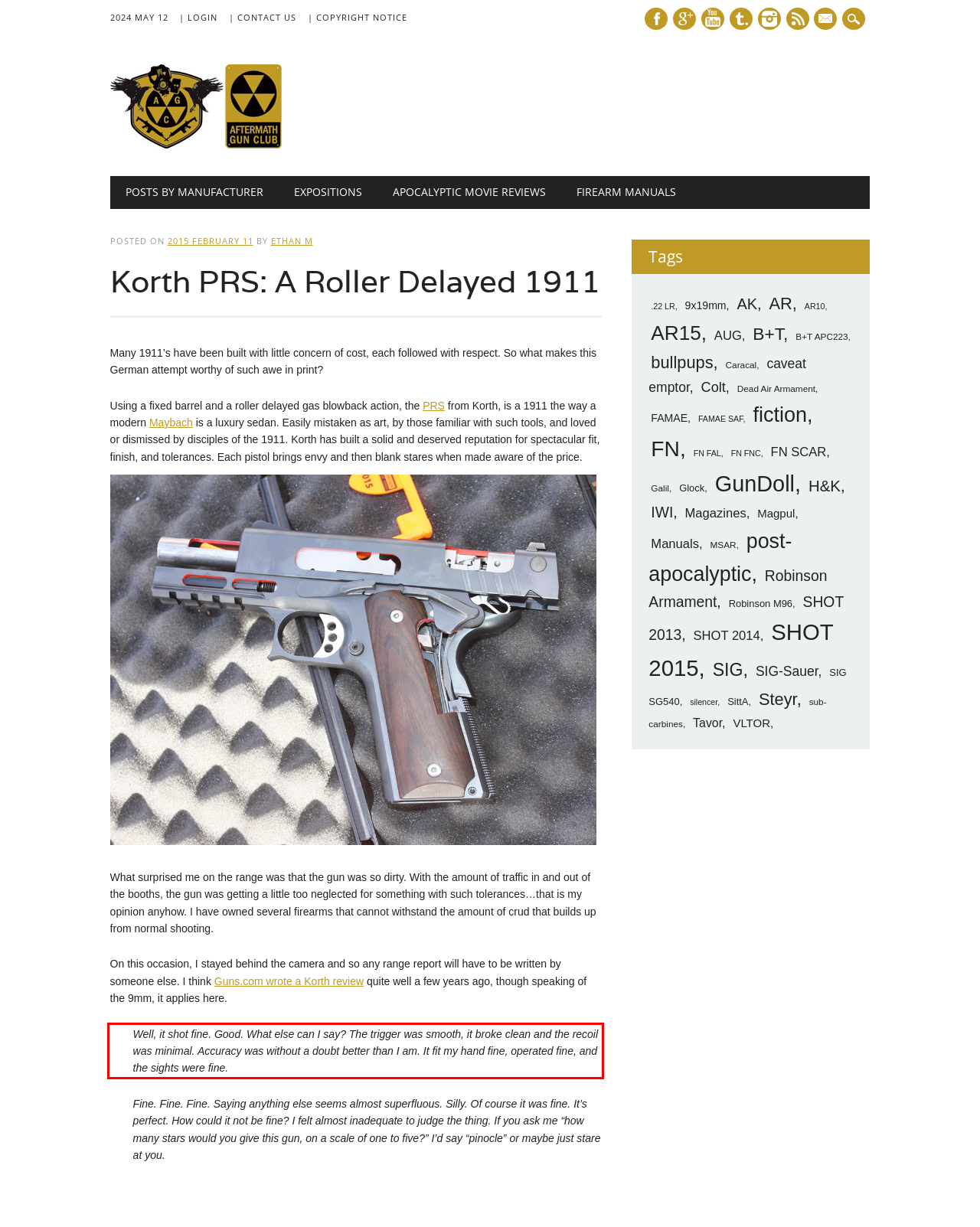Identify the text inside the red bounding box on the provided webpage screenshot by performing OCR.

Well, it shot fine. Good. What else can I say? The trigger was smooth, it broke clean and the recoil was minimal. Accuracy was without a doubt better than I am. It fit my hand fine, operated fine, and the sights were fine.